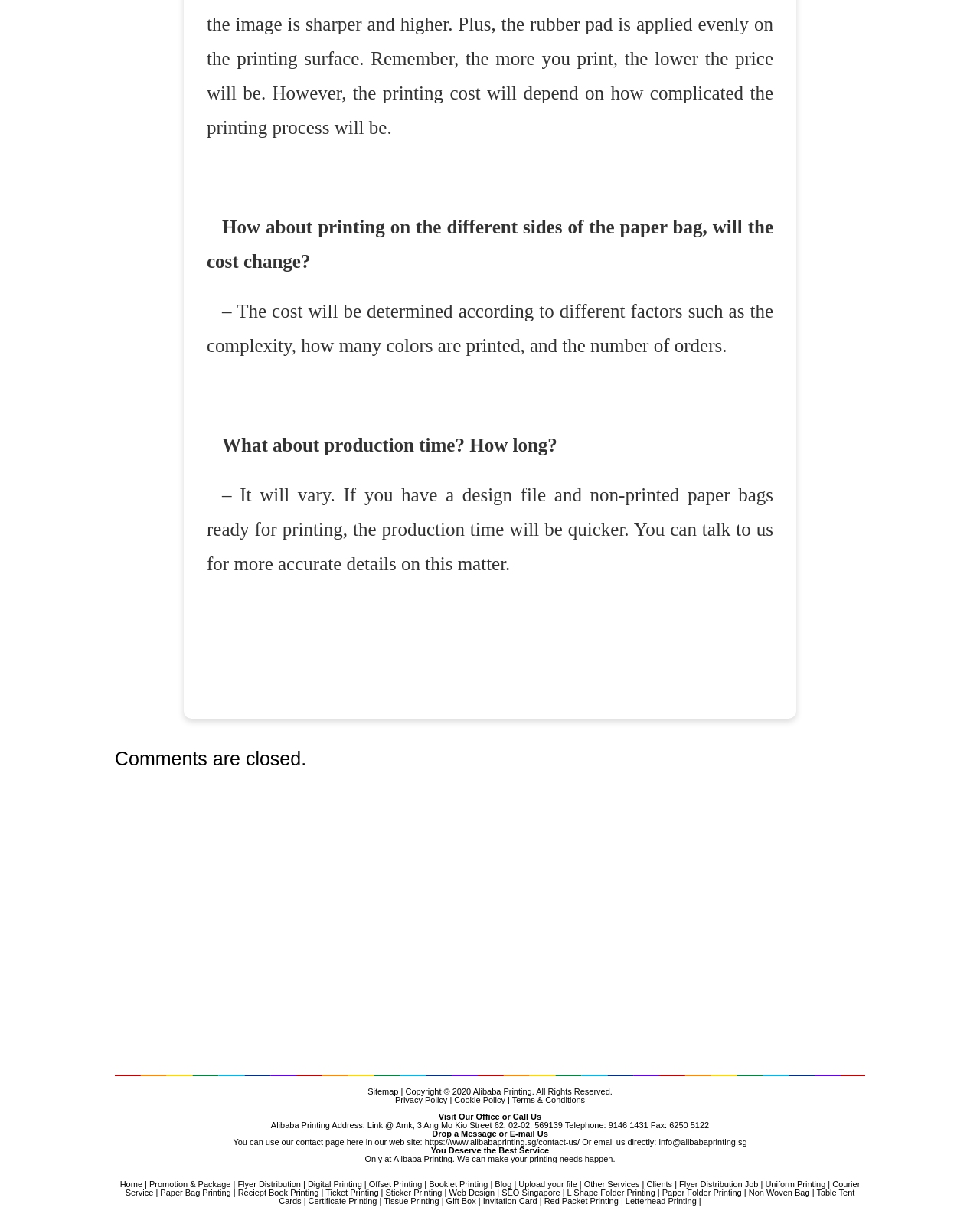Show the bounding box coordinates of the region that should be clicked to follow the instruction: "Learn more about 'Paper Bag Printing'."

[0.164, 0.976, 0.236, 0.984]